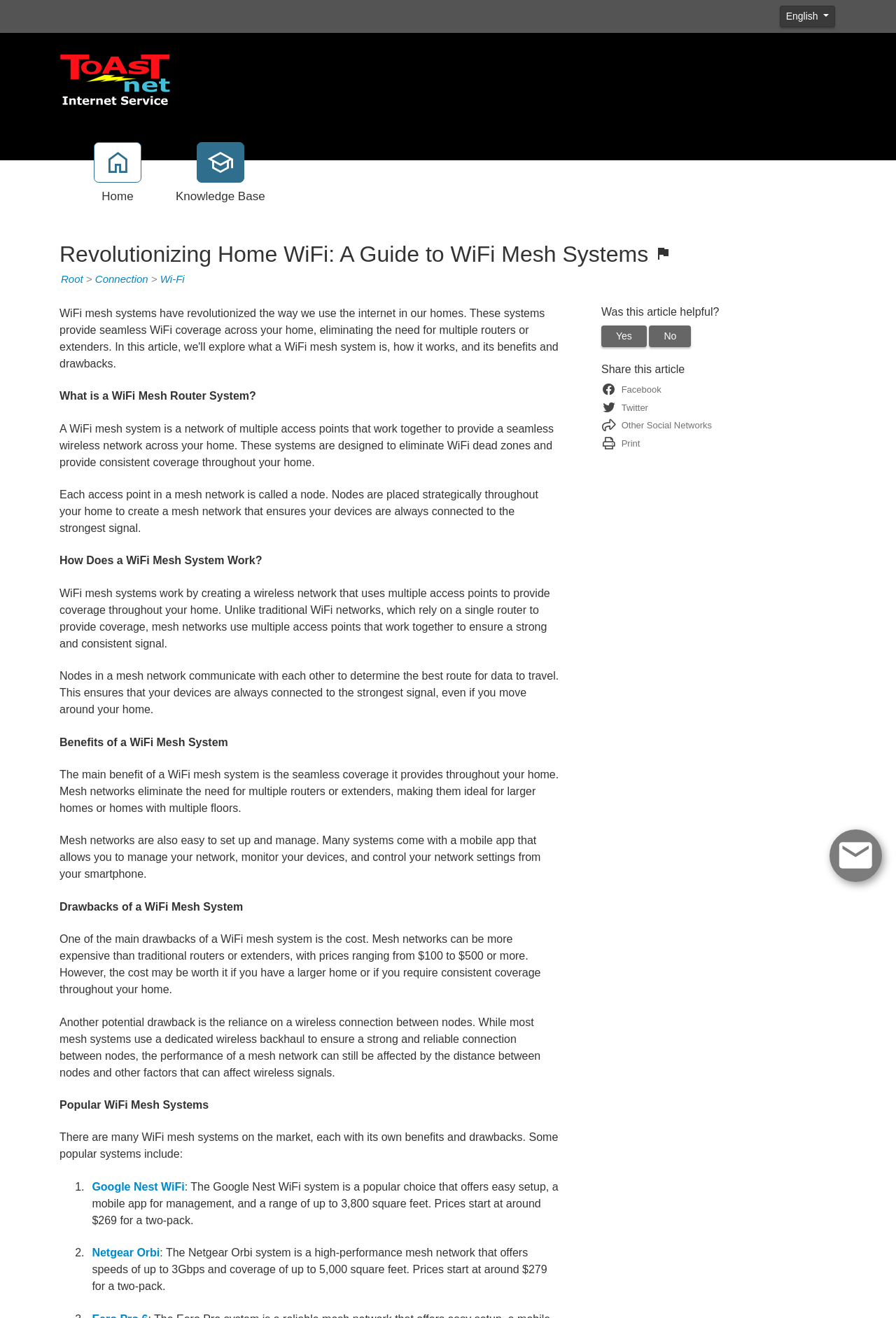Find the bounding box coordinates of the clickable region needed to perform the following instruction: "Click on the 'ANGEBOT EINHOLEN' link". The coordinates should be provided as four float numbers between 0 and 1, i.e., [left, top, right, bottom].

None